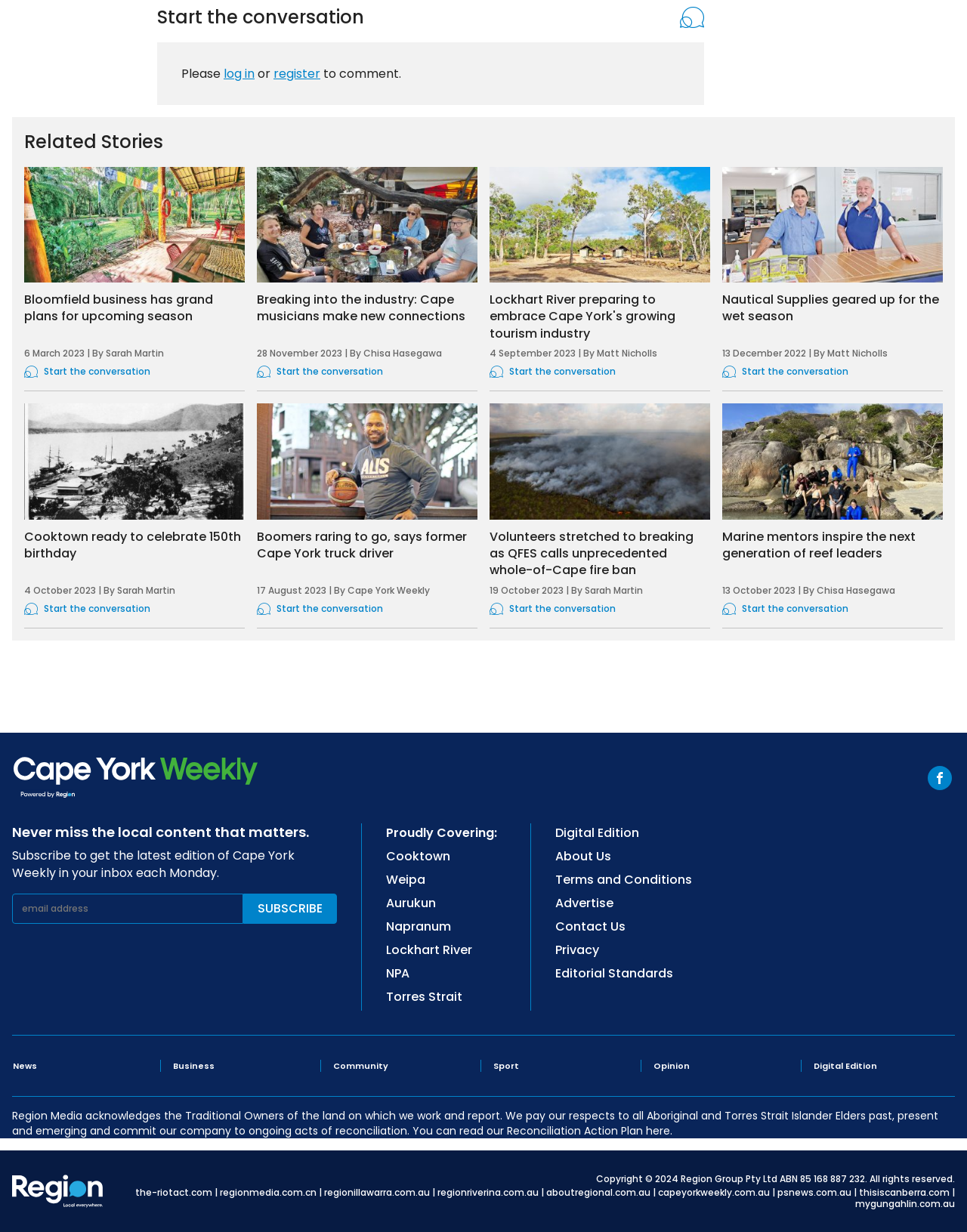Please identify the coordinates of the bounding box for the clickable region that will accomplish this instruction: "Zoom in the image".

None